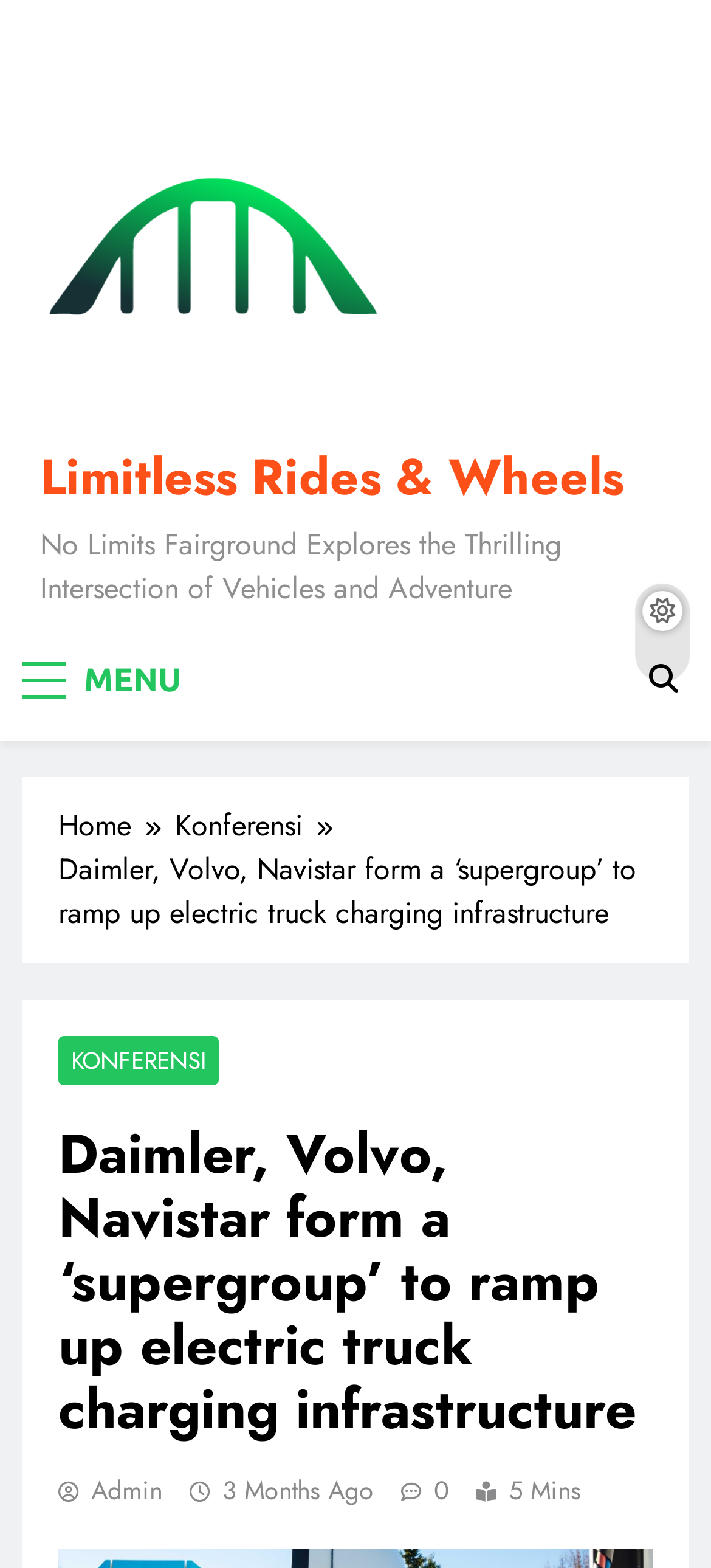What is the reading time of the article?
Based on the visual content, answer with a single word or a brief phrase.

5 Mins